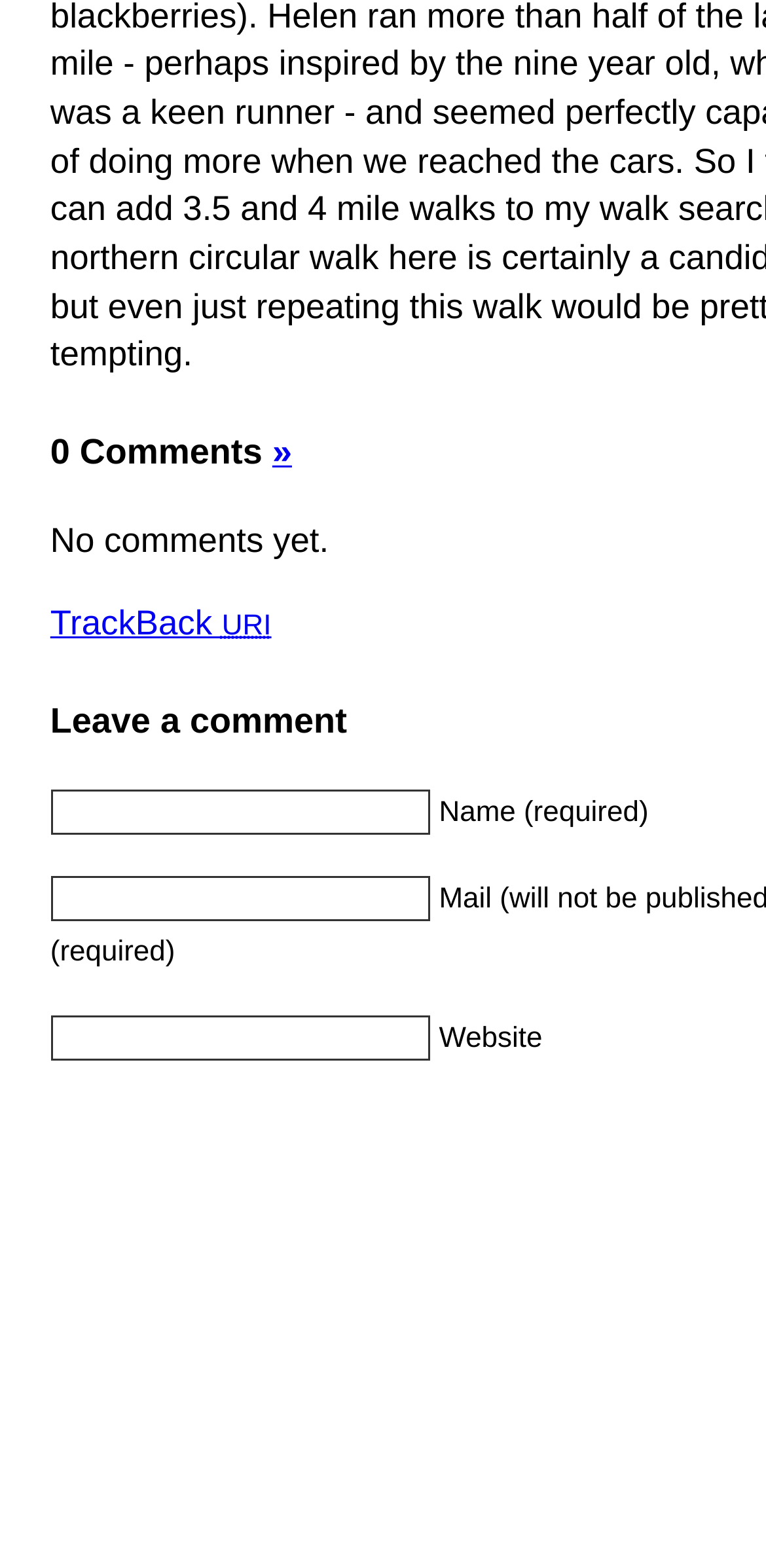Provide the bounding box coordinates of the HTML element described by the text: "»".

[0.355, 0.276, 0.381, 0.301]